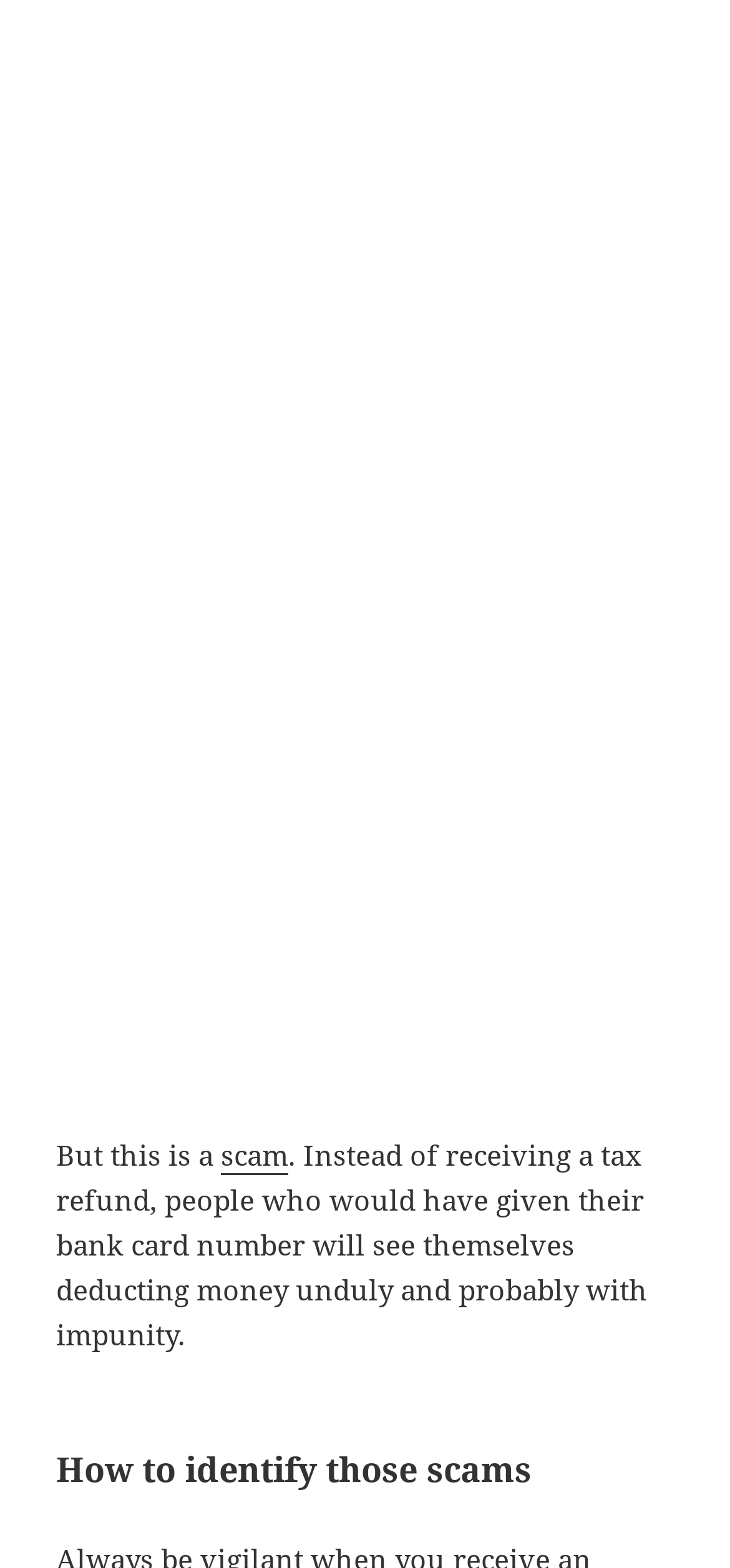Please identify the bounding box coordinates of the element that needs to be clicked to execute the following command: "Visit The Museum". Provide the bounding box using four float numbers between 0 and 1, formatted as [left, top, right, bottom].

None